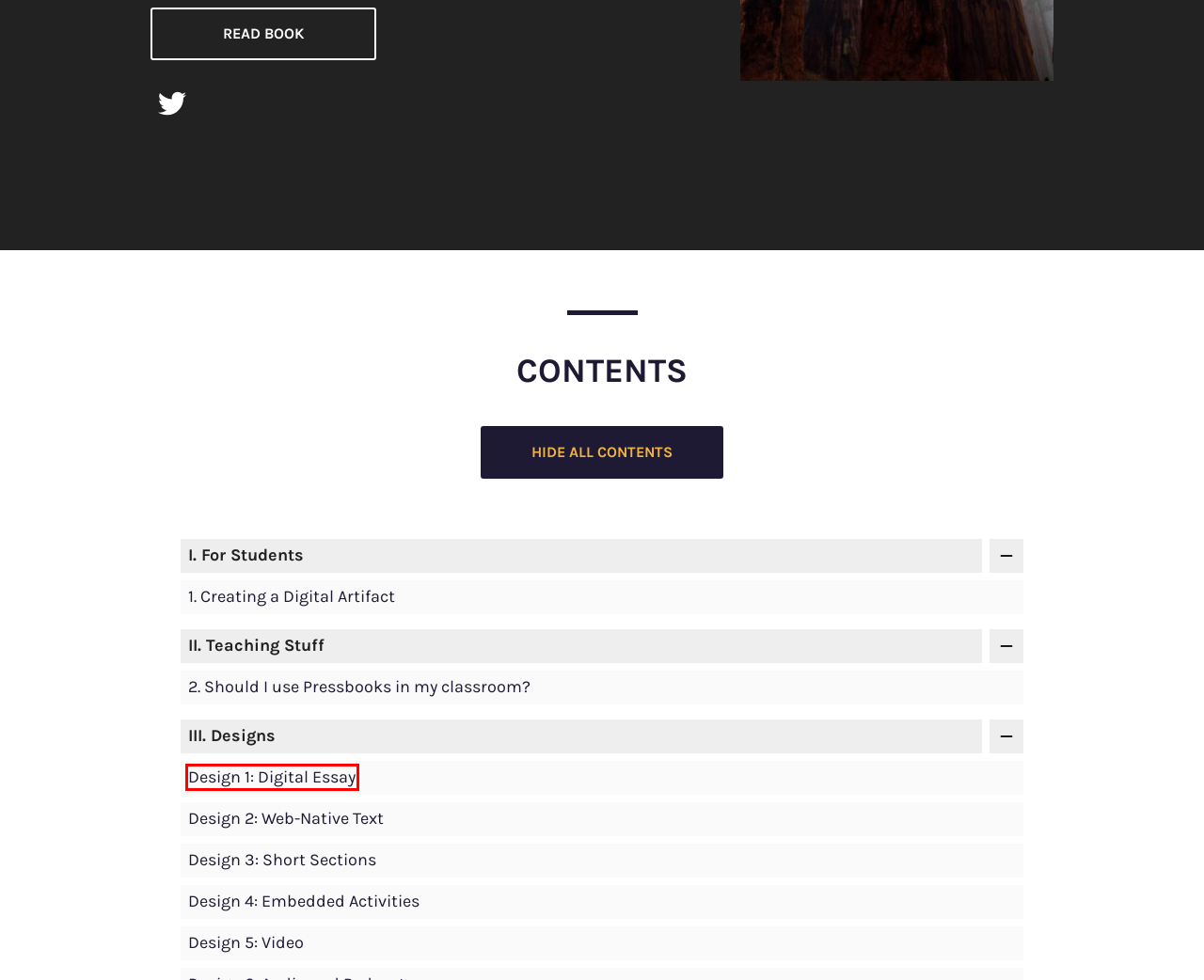Look at the given screenshot of a webpage with a red rectangle bounding box around a UI element. Pick the description that best matches the new webpage after clicking the element highlighted. The descriptions are:
A. Should I use Pressbooks in my classroom? – Creating Ebooks in Pressbooks
B. Design 2: Web-Native Text – Creating Ebooks in Pressbooks
C. Design 4: Embedded Activities – Creating Ebooks in Pressbooks
D. Design 5: Video – Creating Ebooks in Pressbooks
E. Design 1: Digital Essay – Creating Ebooks in Pressbooks
F. Support guides | Pressbooks
G. Design 8: Infographics – Creating Ebooks in Pressbooks
H. Design 3: Short Sections – Creating Ebooks in Pressbooks

E